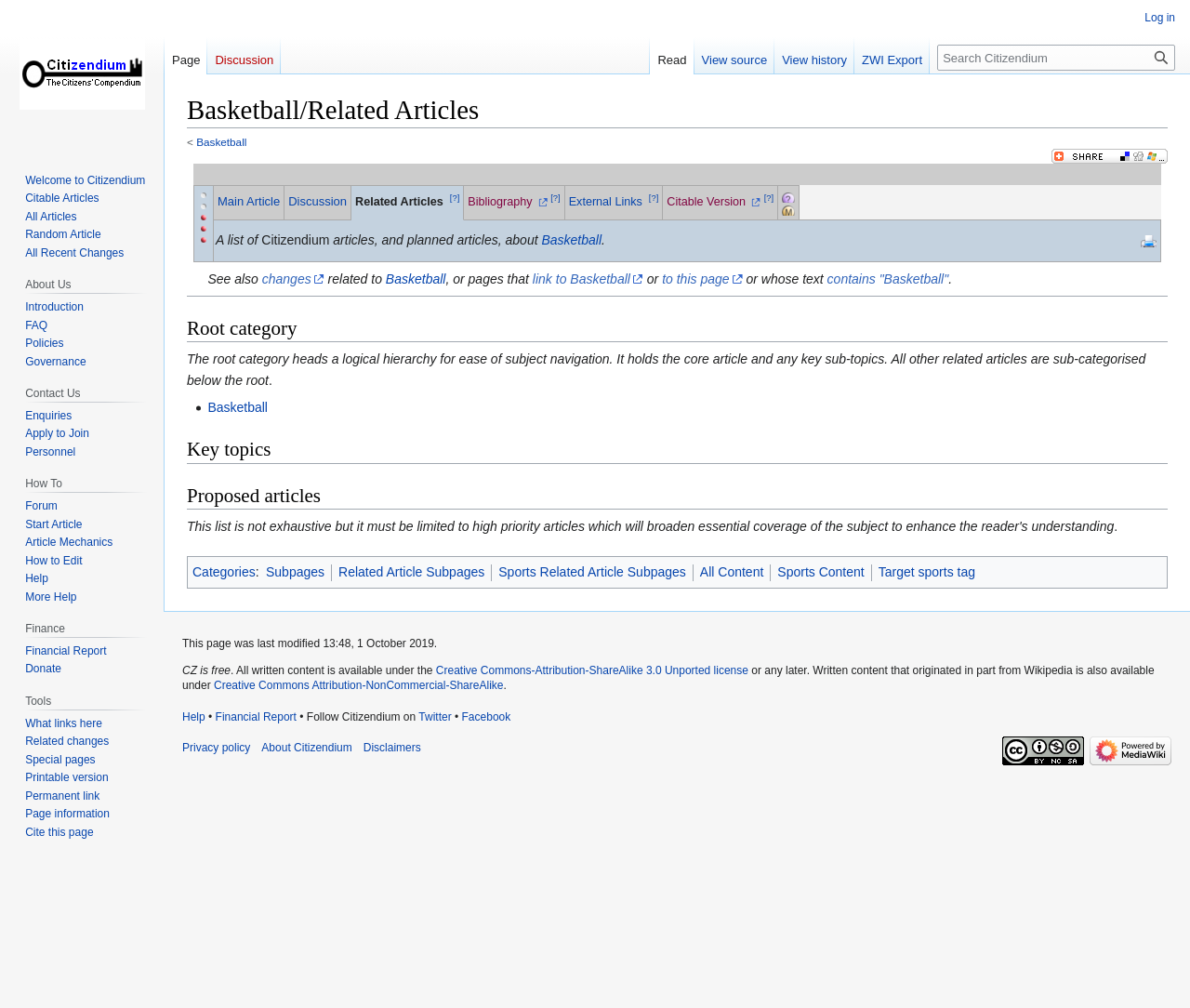Identify the bounding box coordinates of the region I need to click to complete this instruction: "View the 'Main Article'".

[0.183, 0.193, 0.235, 0.207]